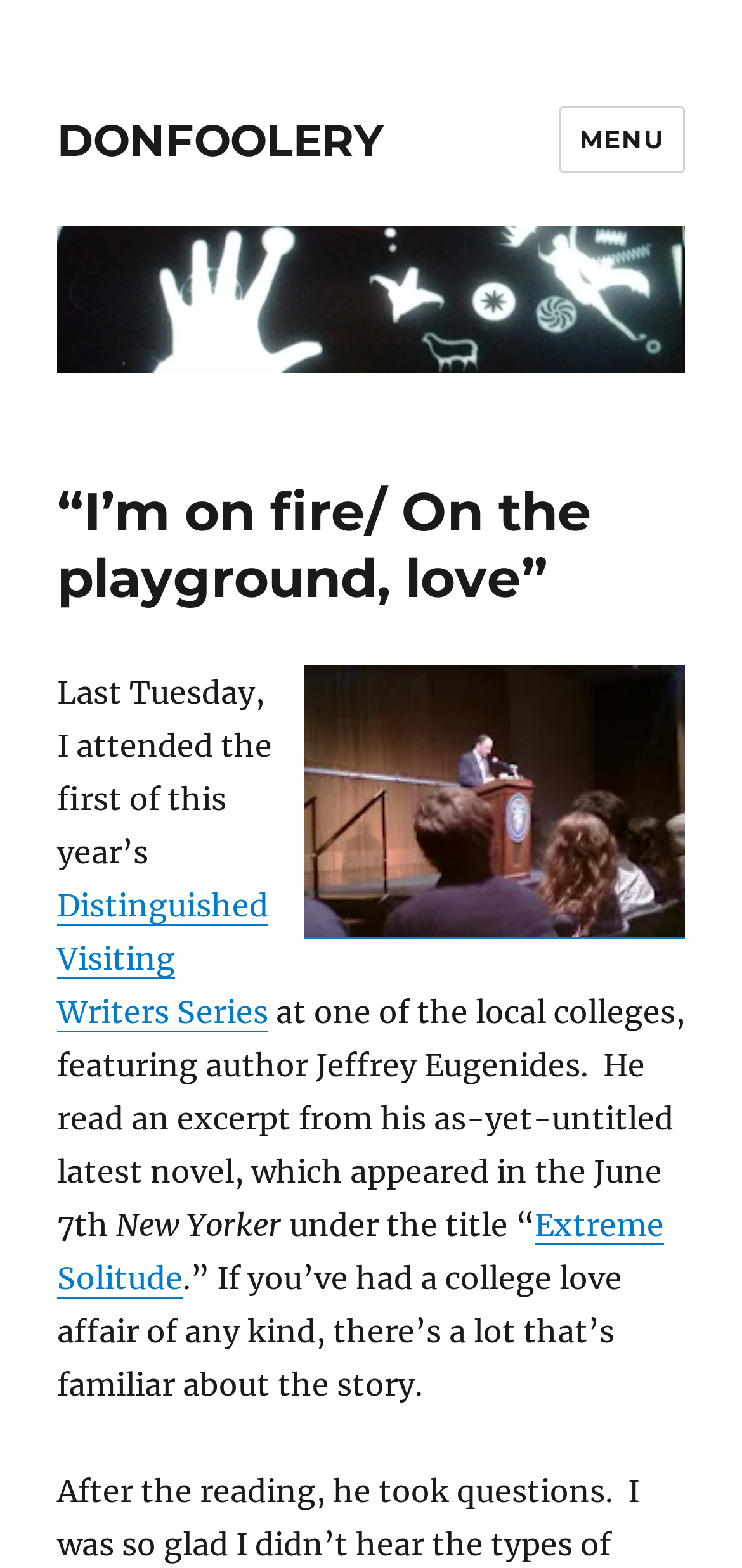Use a single word or phrase to answer this question: 
What is the name of the series mentioned in the article?

Distinguished Visiting Writers Series